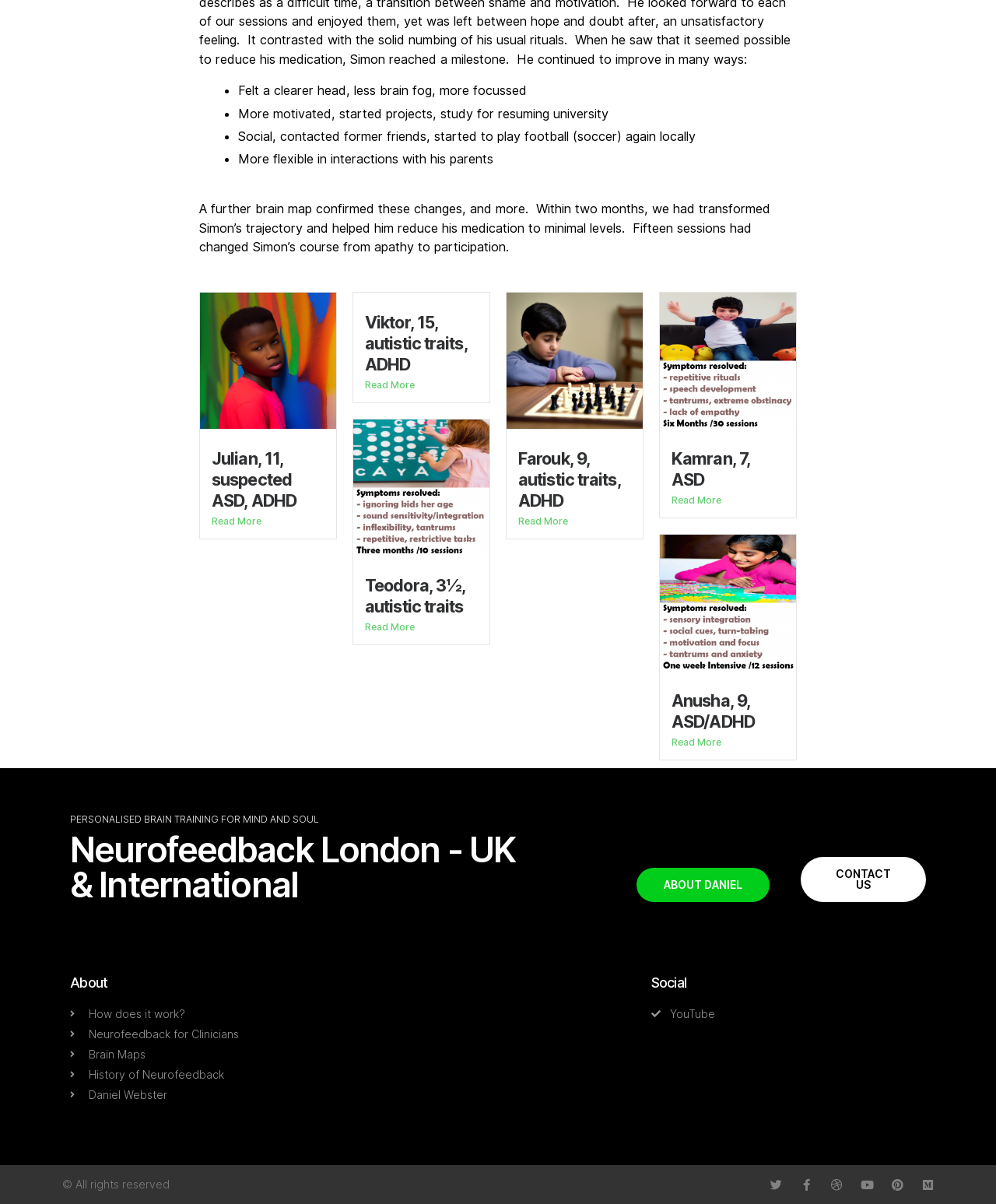Please identify the coordinates of the bounding box for the clickable region that will accomplish this instruction: "View Teodora's story".

[0.366, 0.516, 0.48, 0.526]